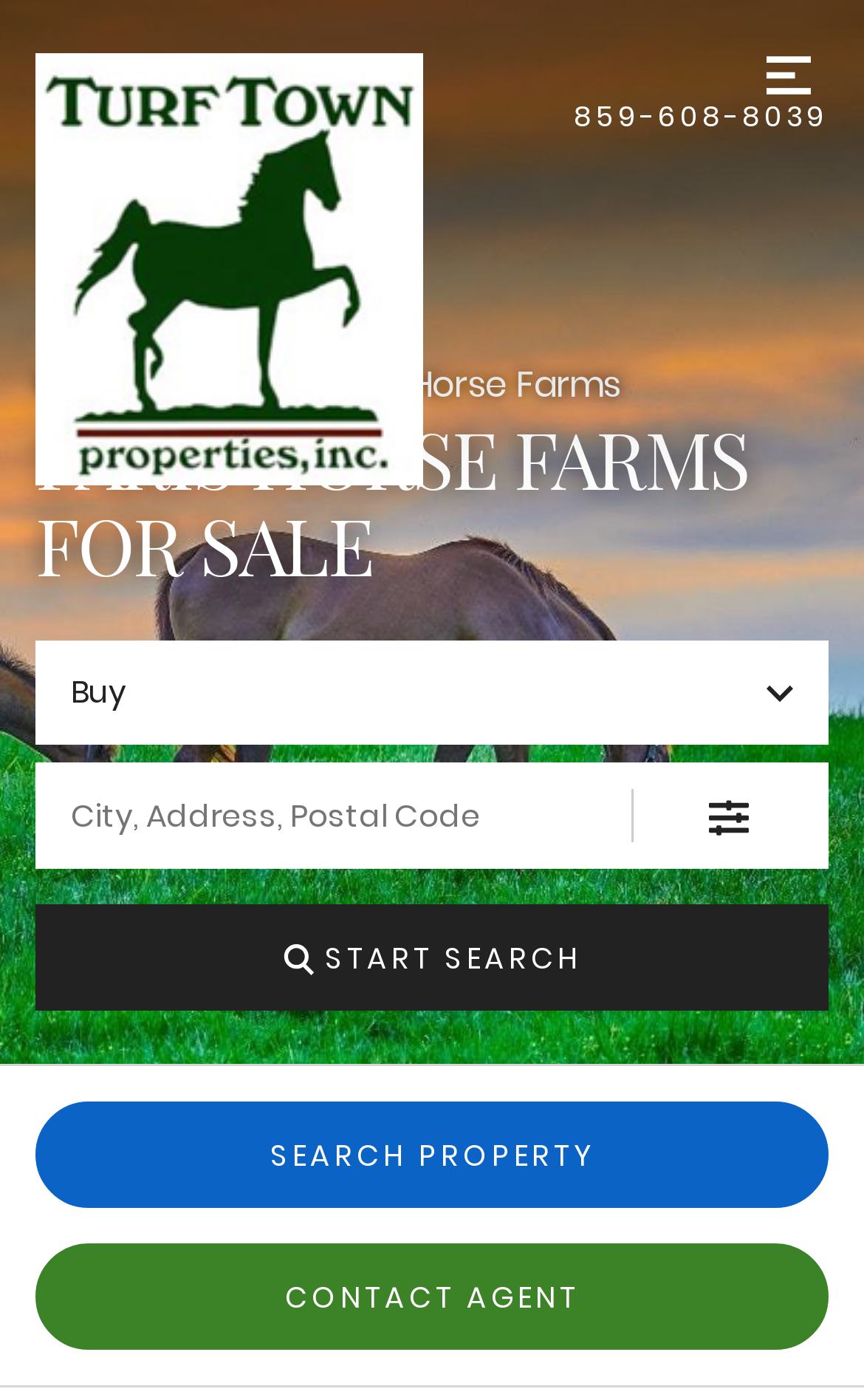Provide a short, one-word or phrase answer to the question below:
How can I contact an agent?

By clicking the 'CONTACT AGENT' button